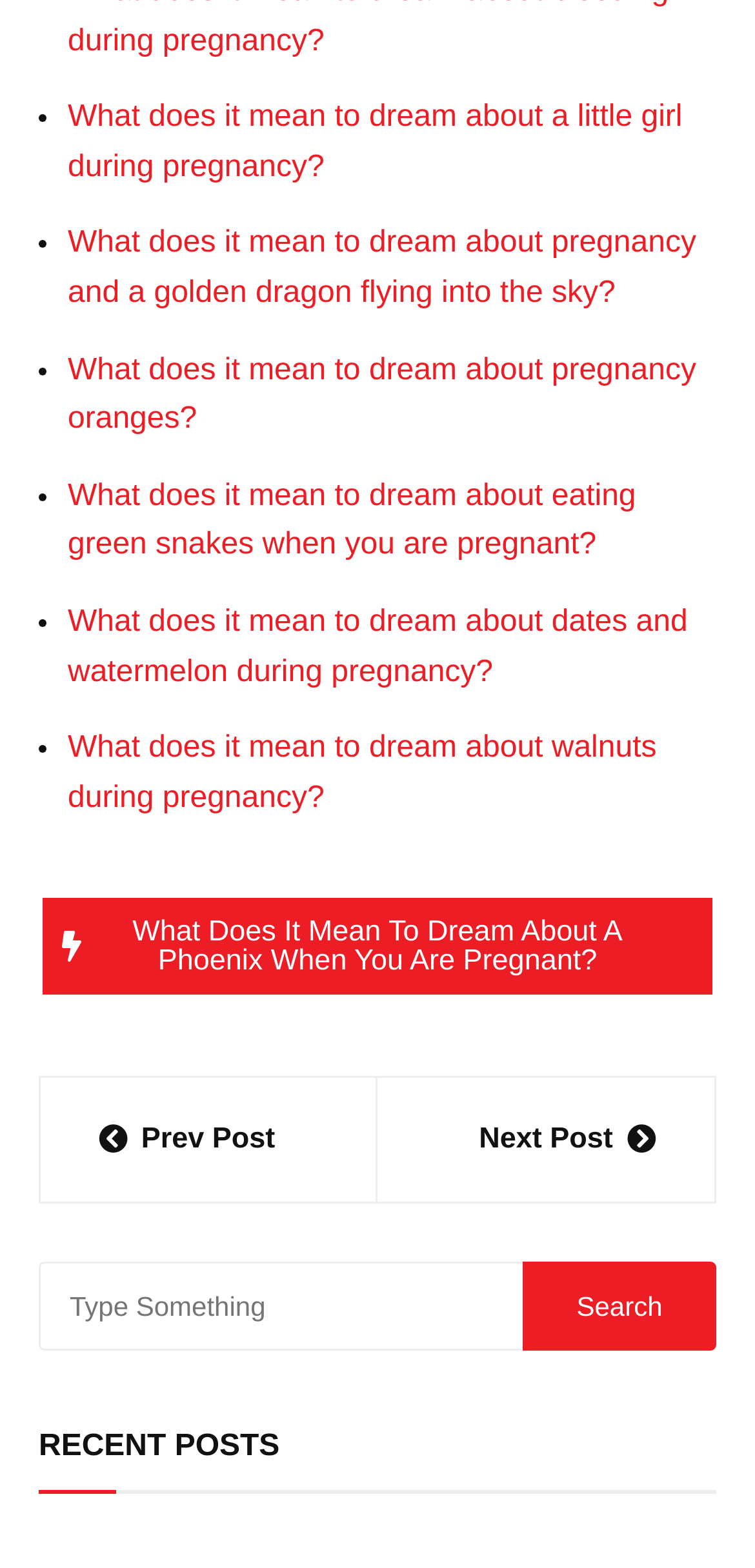What is the purpose of the search box? Using the information from the screenshot, answer with a single word or phrase.

To search for posts